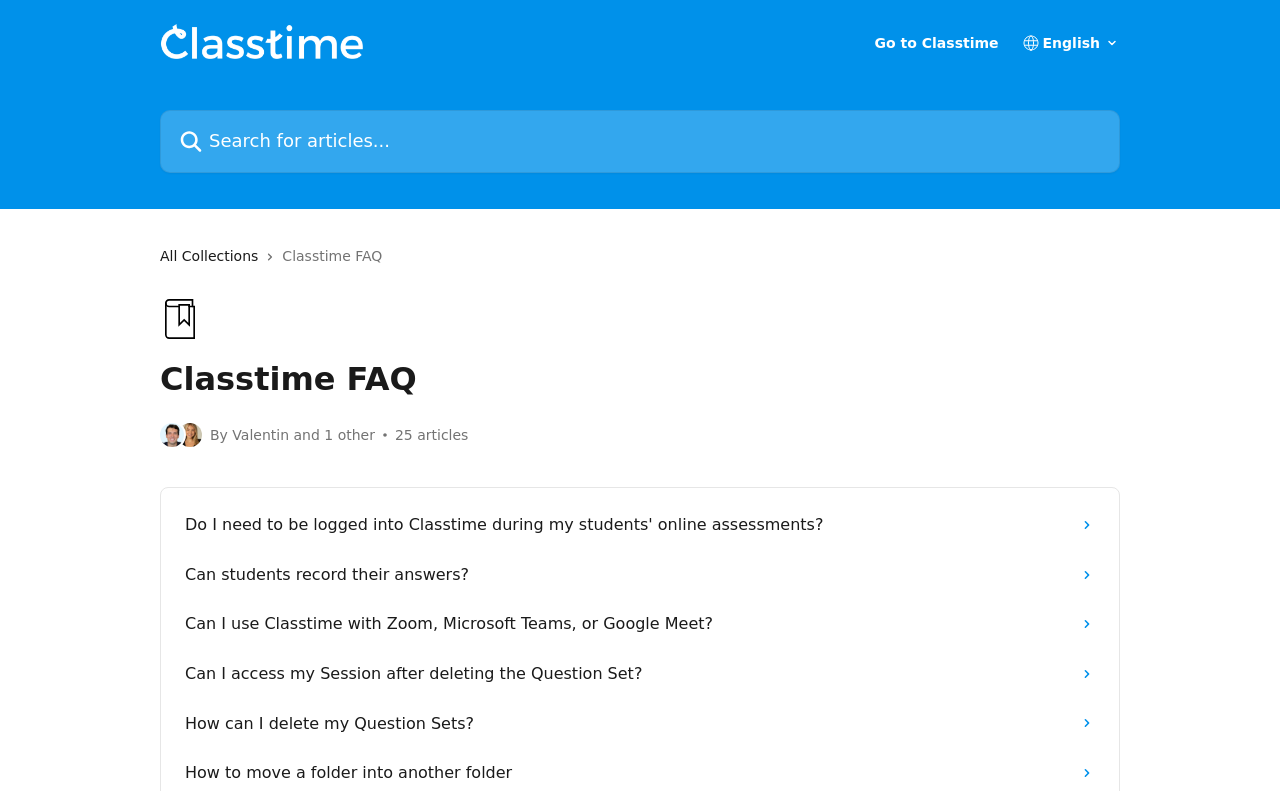Deliver a detailed narrative of the webpage's visual and textual elements.

The webpage is a FAQ page from Classtime's Help Center. At the top, there is a header section with a logo and a link to the Help Center, as well as a combobox for language selection and a search bar. Below the header, there is a section with a title "Classtime FAQ" and a link to "All Collections".

The main content of the page is a list of FAQs, each consisting of a question and a corresponding answer. There are 5 FAQs listed, with questions such as "Do I need to be logged into Classtime during my students' online assessments?" and "Can students record their answers?". Each FAQ has an accompanying icon to the right of the question.

To the left of the FAQs, there are two avatars of Valentin Ruest and Brooke Sorenson, indicating that they are the authors of the FAQs. Below the avatars, there is a text stating "By Valentin and 1 other" and an indication that there are 25 articles in total.

The overall layout is organized, with clear headings and concise text, making it easy to navigate and find the desired information.